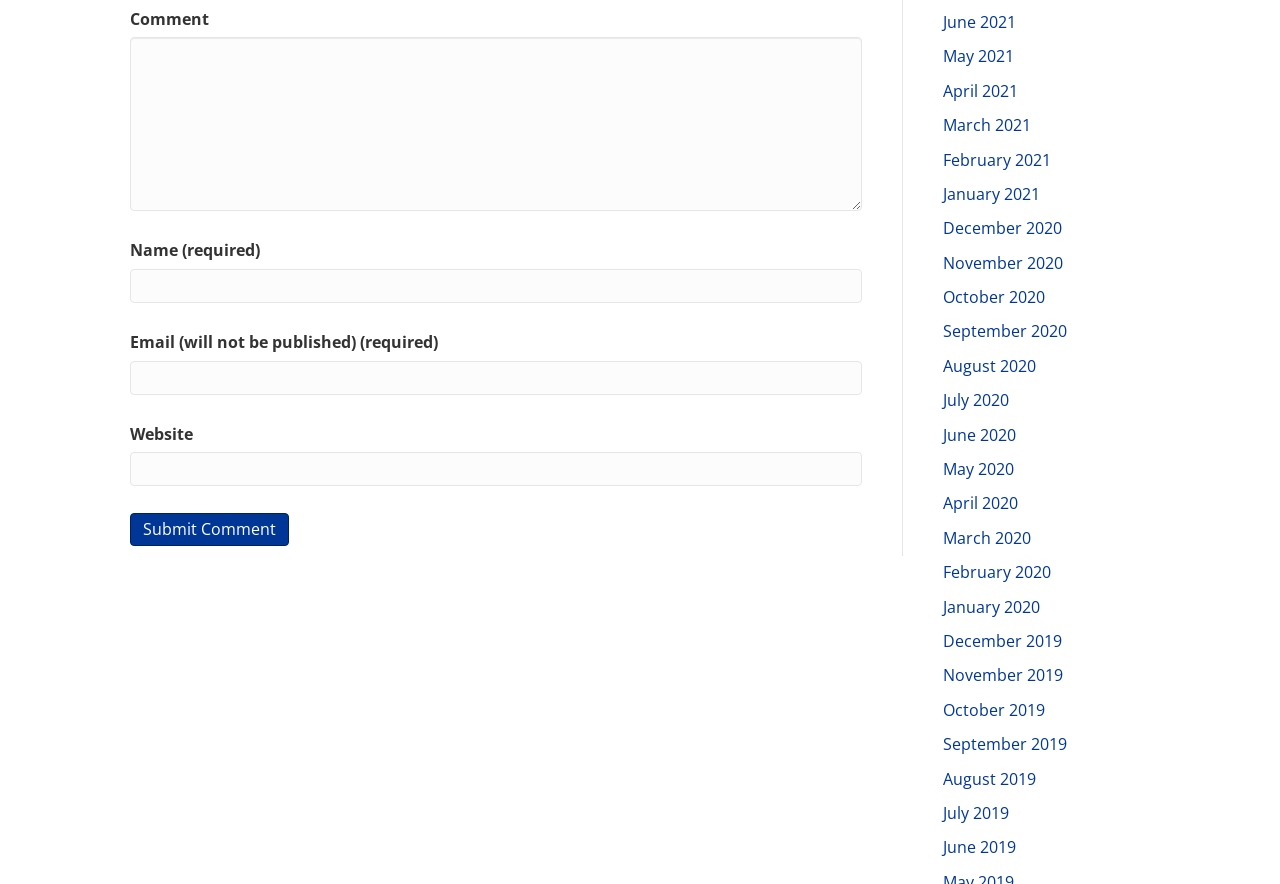Respond with a single word or phrase for the following question: 
Is the 'Email' field required?

Yes